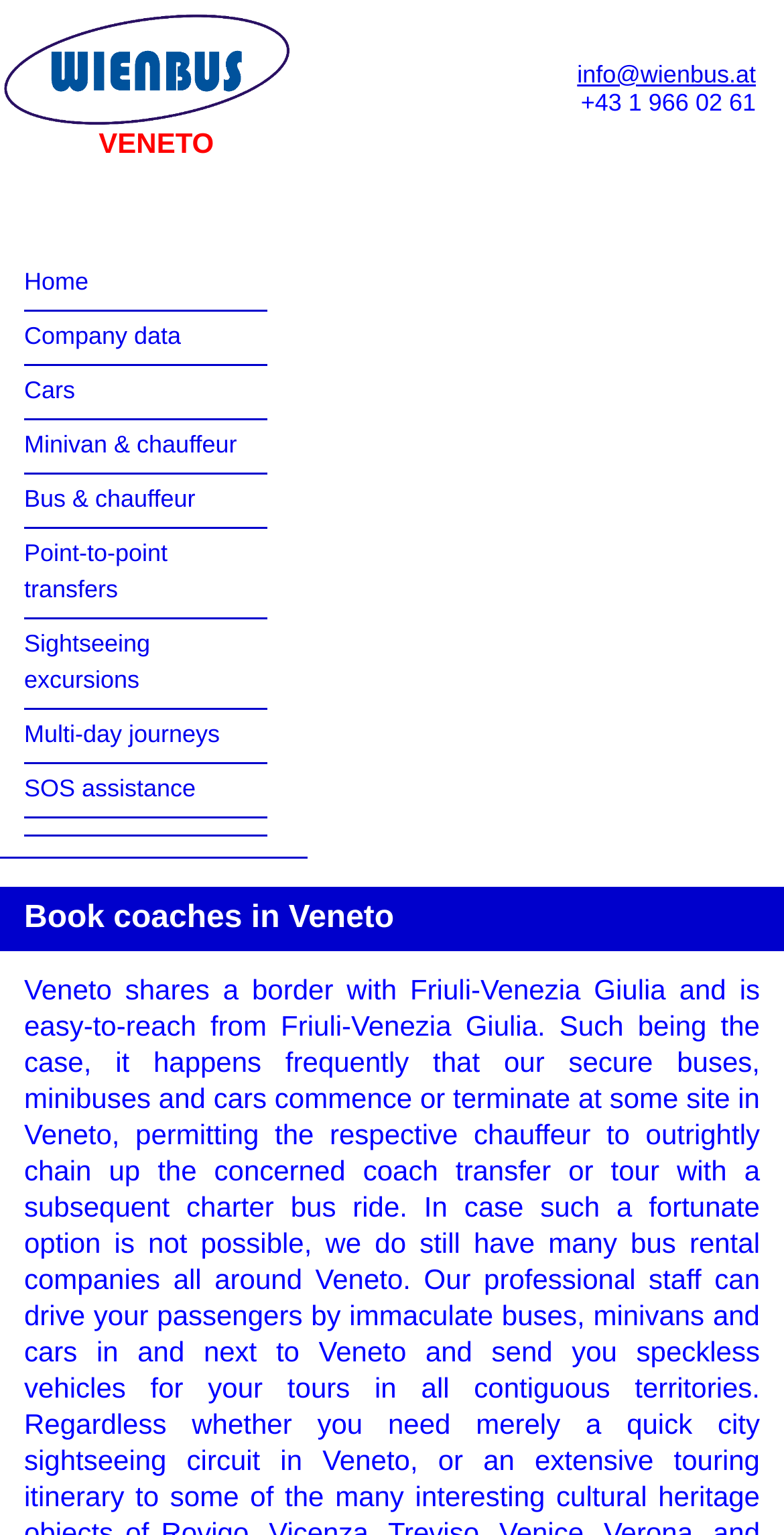What is the phone number of the company?
Please look at the screenshot and answer using one word or phrase.

+43 1 966 00 2061